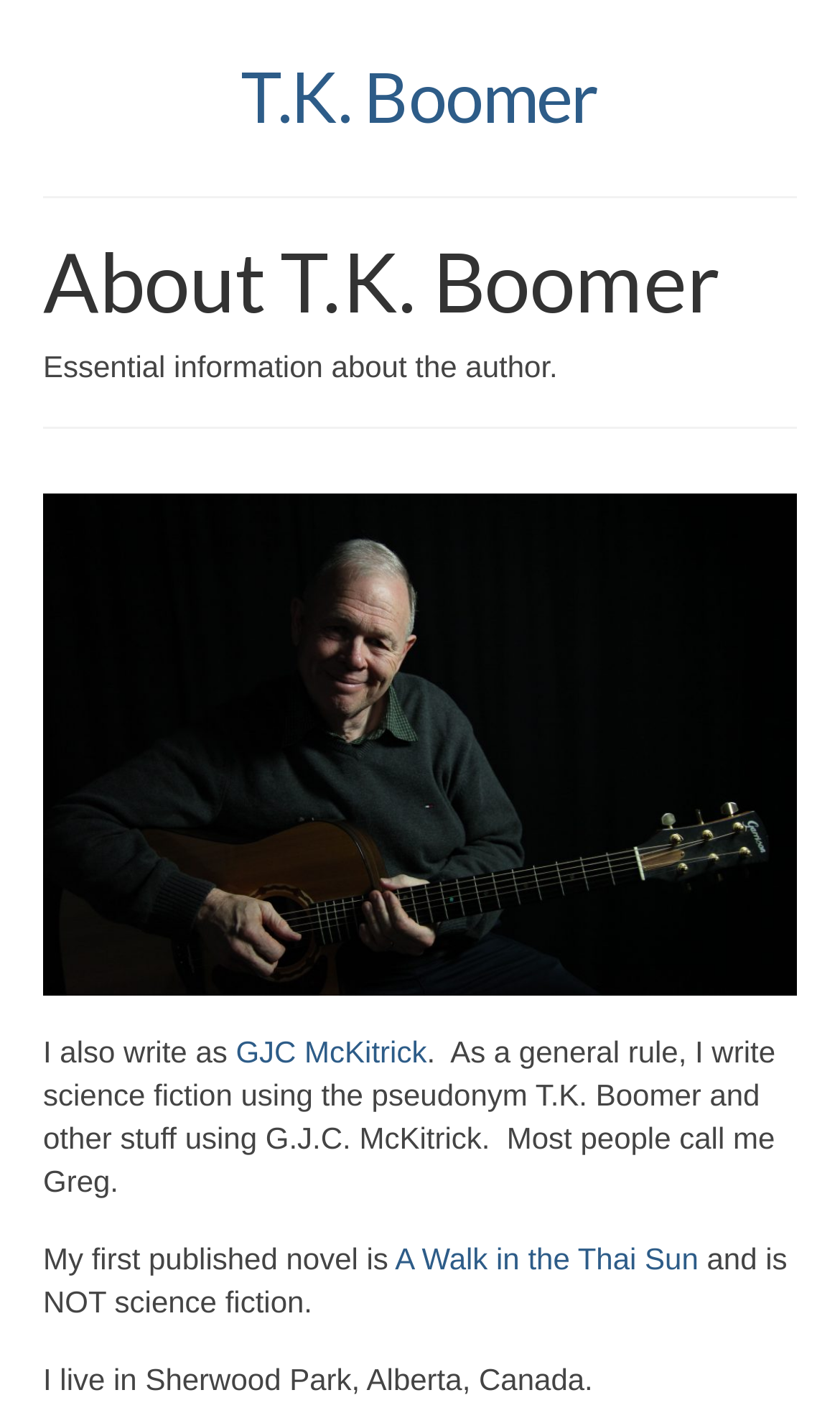Identify the bounding box for the described UI element: "peripach".

None